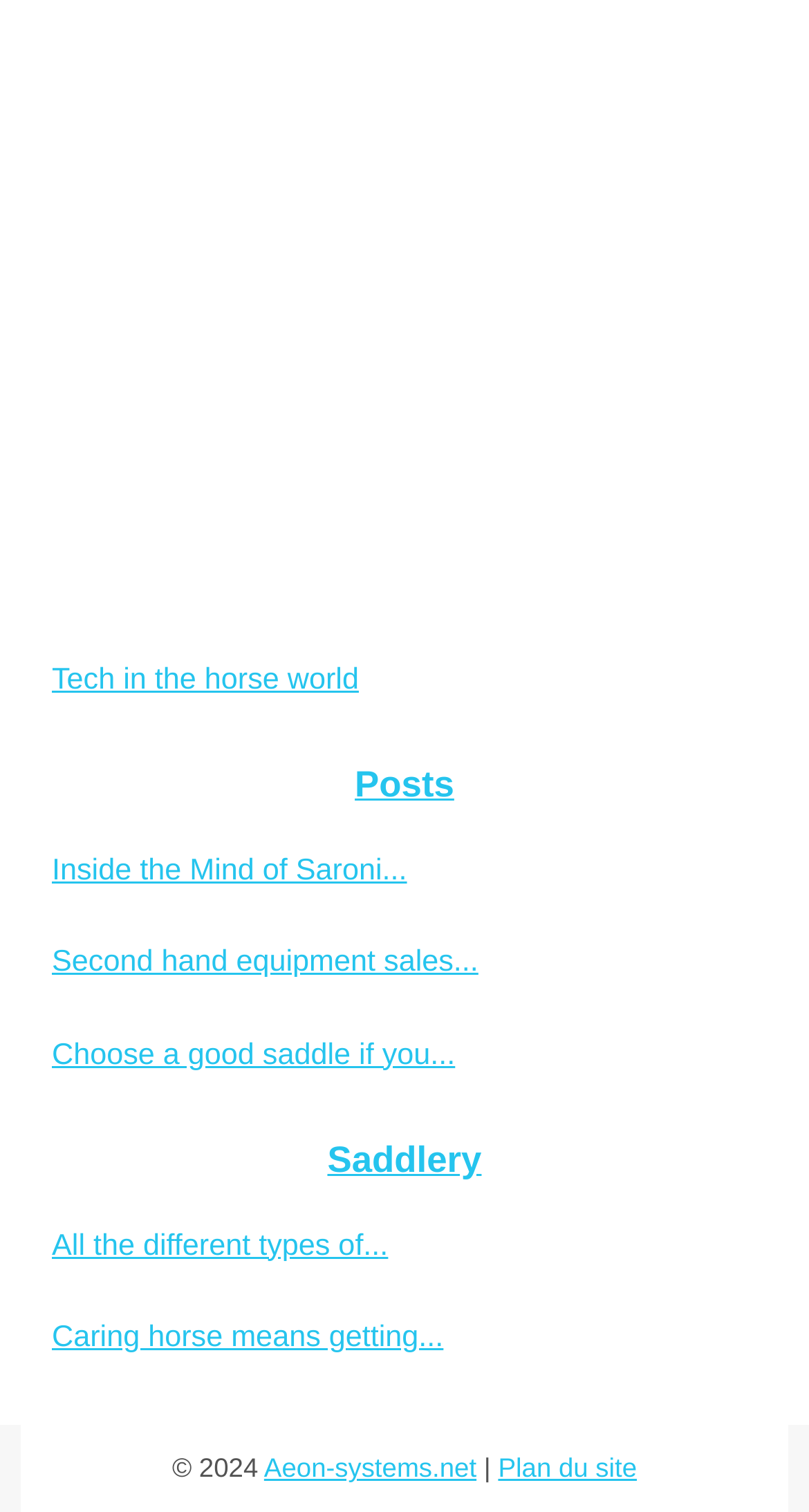Use a single word or phrase to respond to the question:
What is the category of the link 'Inside the Mind of Saroni...'?

Posts